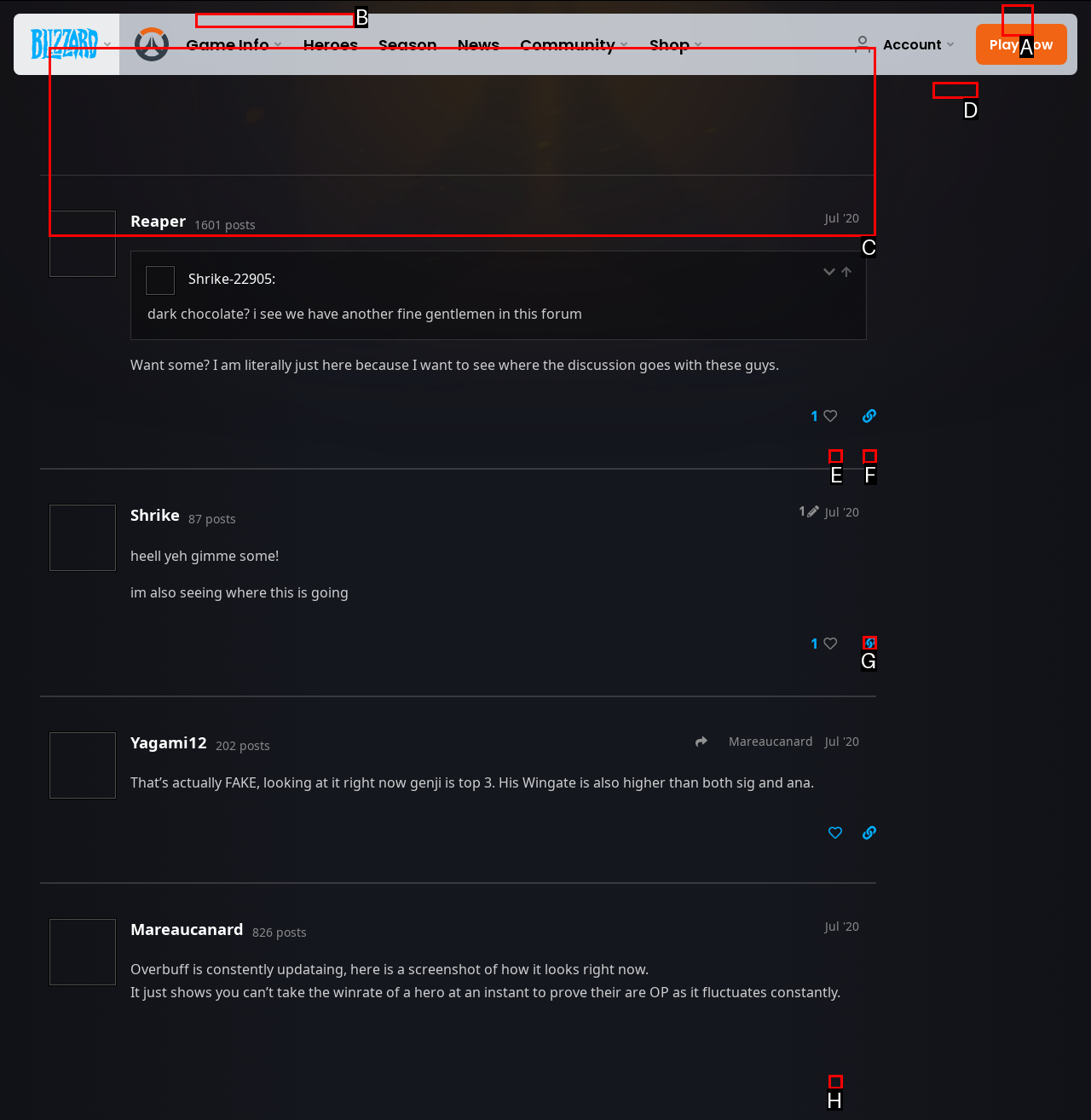Identify the correct UI element to click for the following task: View post #103 Choose the option's letter based on the given choices.

C